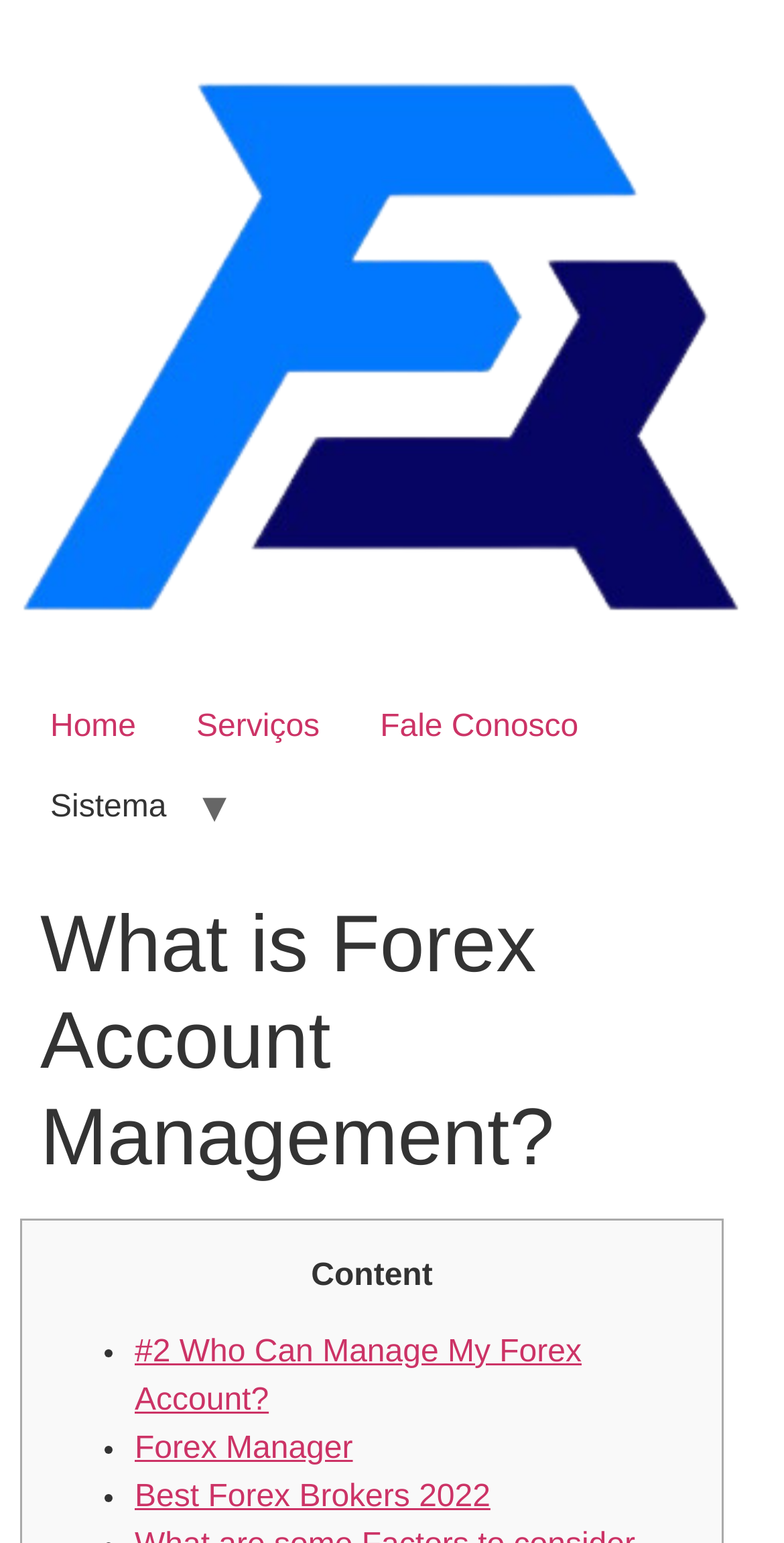Create a detailed summary of the webpage's content and design.

The webpage is about Forex Account Management, with the title "What is Forex Account Management?" prominently displayed at the top. Below the title, there is a horizontal navigation menu with three links: "Home", "Serviços", and "Fale Conosco", positioned from left to right. 

To the left of the navigation menu, there is a logo image and a link, both labeled "FortReg". The logo image is slightly above the link. 

Further down, there is a section with a heading "Sistema" and a subheading "What is Forex Account Management?". Below this section, there is a list of three items, each marked with a bullet point. The list items are links to related topics, including "#2 Who Can Manage My Forex Account?", "Forex Manager", and "Best Forex Brokers 2022". The links are positioned in a vertical column, with the bullet points aligned to the left.